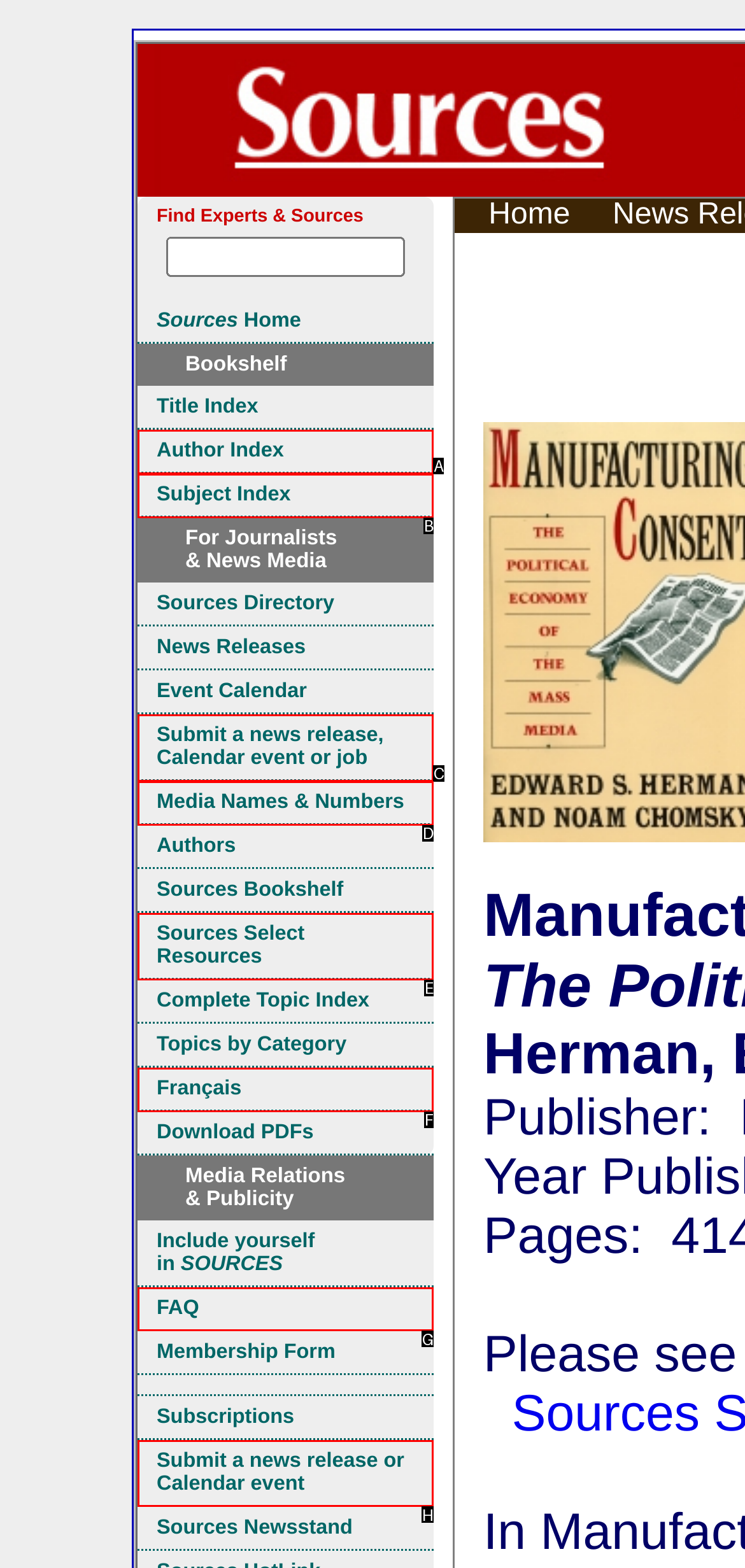Determine the HTML element that best matches this description: Media Names & Numbers from the given choices. Respond with the corresponding letter.

D